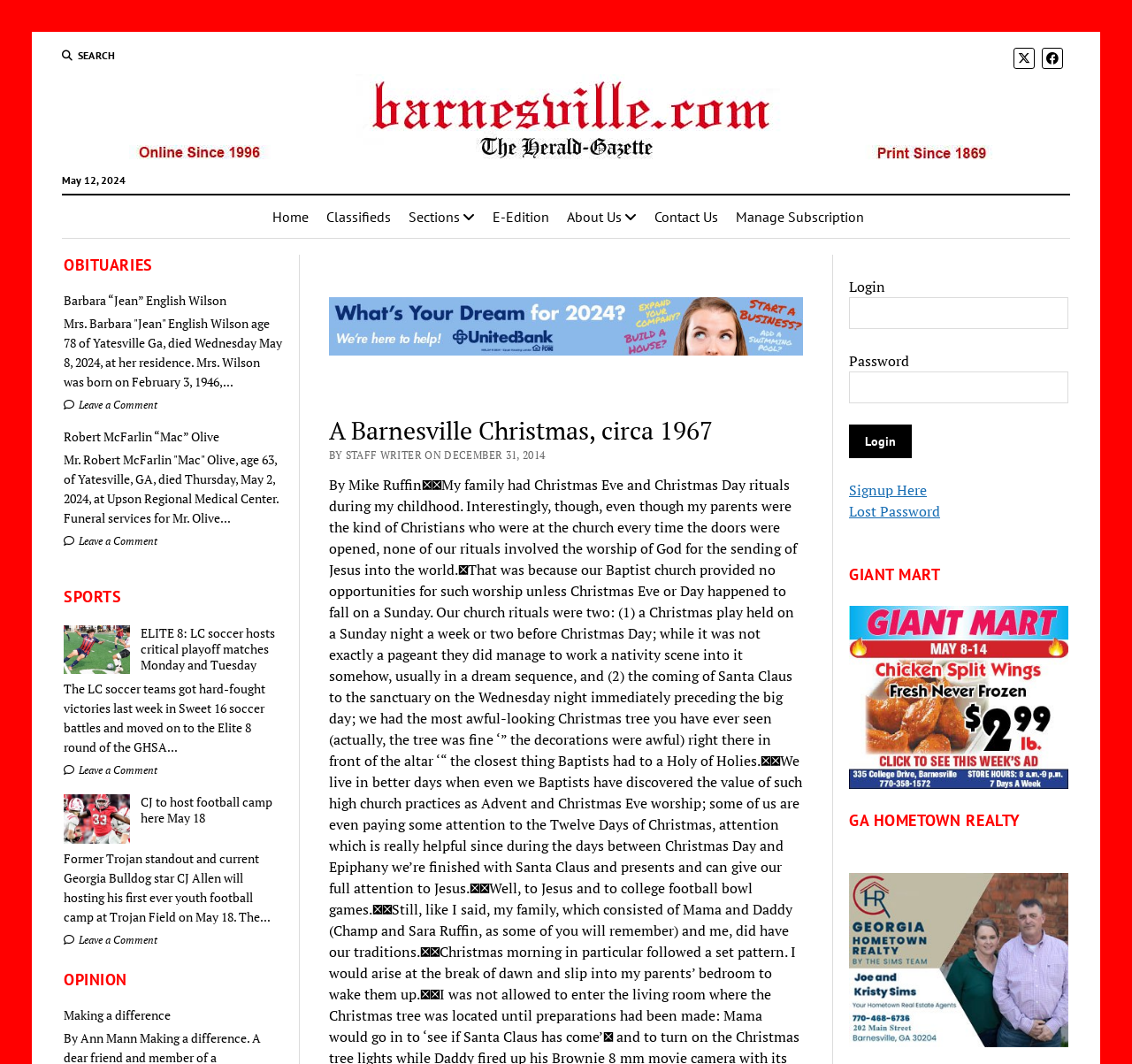Please identify the bounding box coordinates of the element on the webpage that should be clicked to follow this instruction: "View Spring Desktop Icons". The bounding box coordinates should be given as four float numbers between 0 and 1, formatted as [left, top, right, bottom].

None